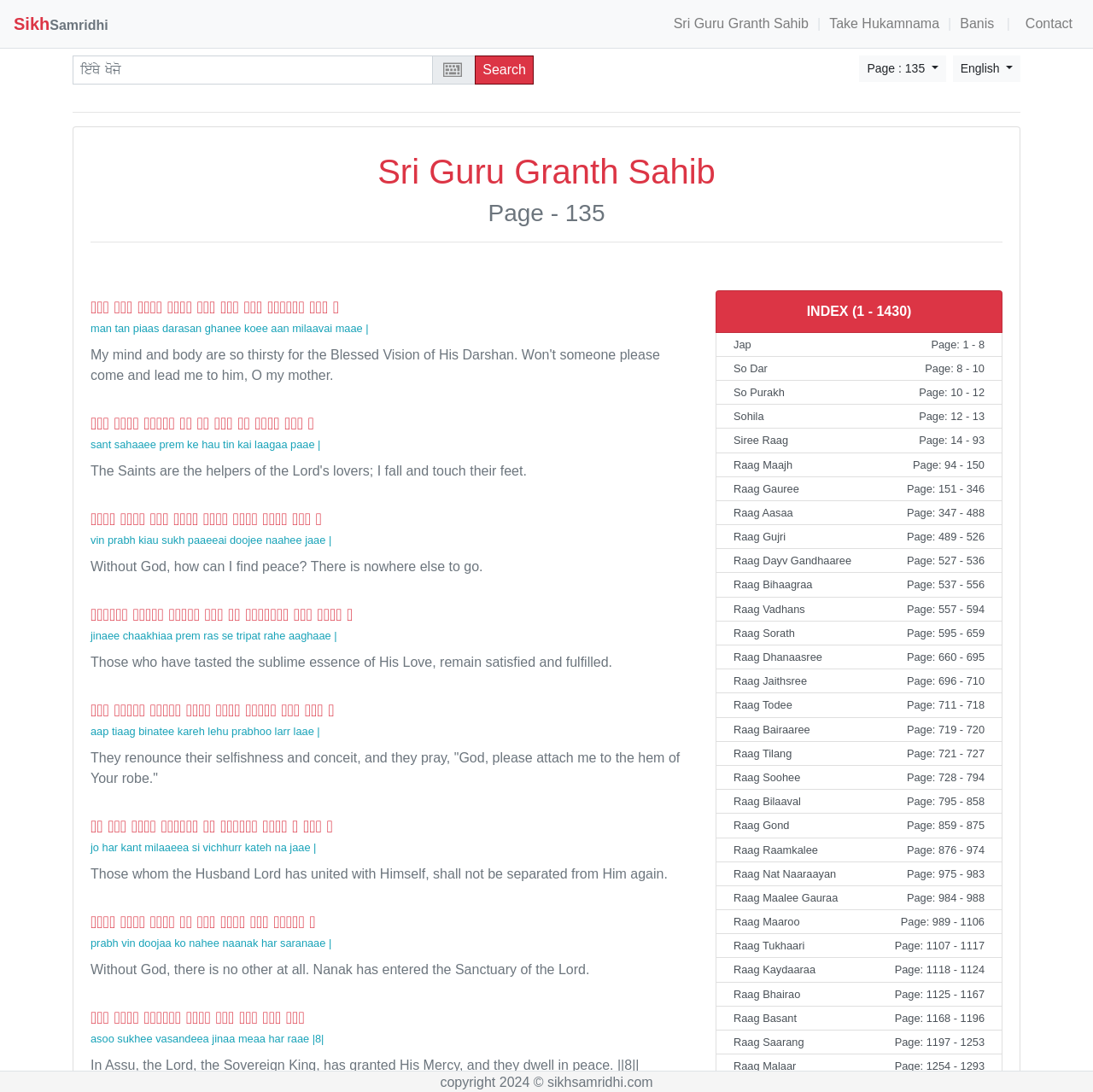Specify the bounding box coordinates of the area to click in order to follow the given instruction: "Search for a keyword."

[0.435, 0.051, 0.488, 0.077]